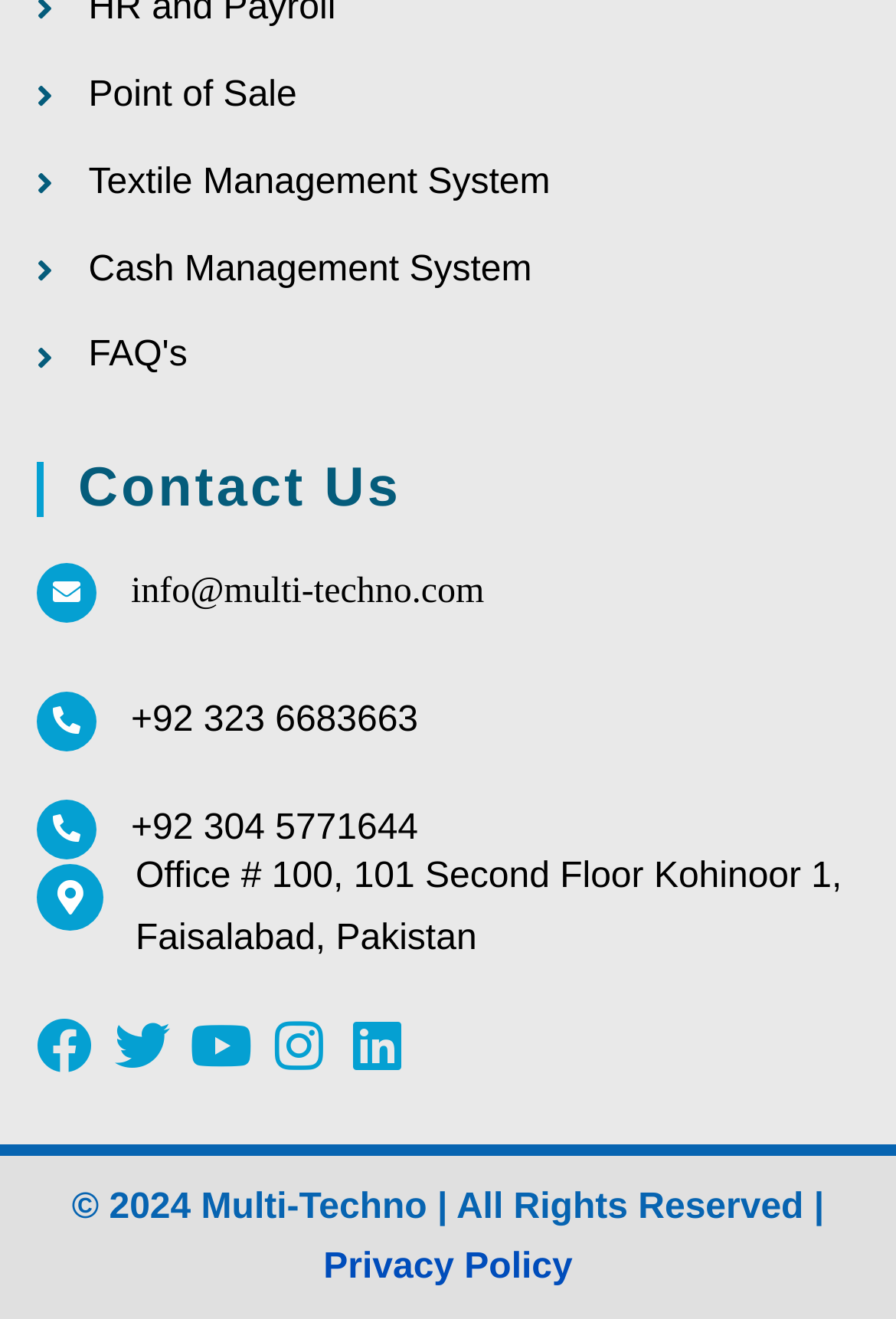What is the phone number to call Multi-Techno?
Give a detailed and exhaustive answer to the question.

I found the phone number by looking at the links on the webpage, specifically the ones with the text 'Call Multi-Techno at +92 323 6683663'.